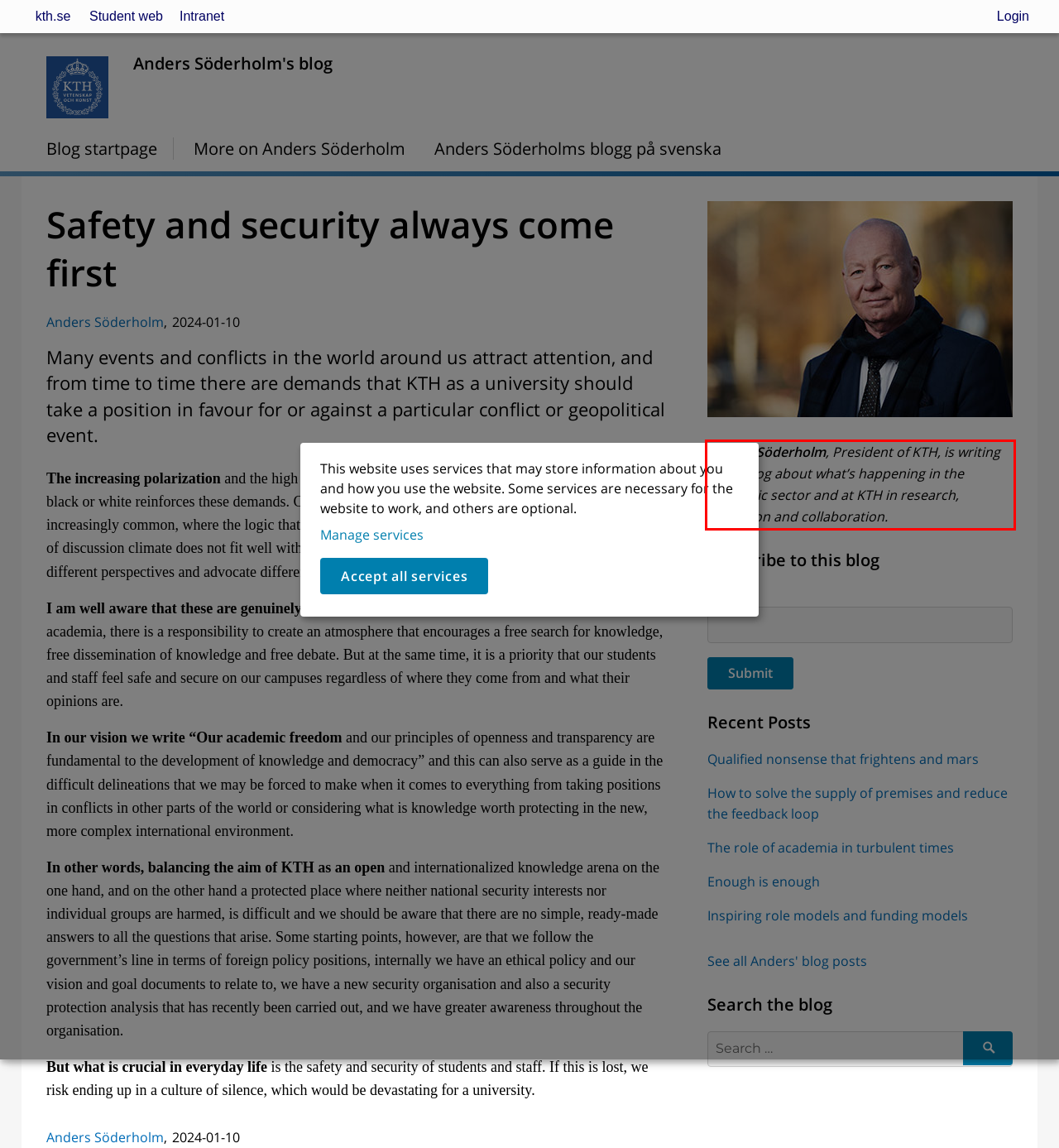Identify the red bounding box in the webpage screenshot and perform OCR to generate the text content enclosed.

Anders Söderholm, President of KTH, is writing in his blog about what’s happening in the academic sector and at KTH in research, education and collaboration.